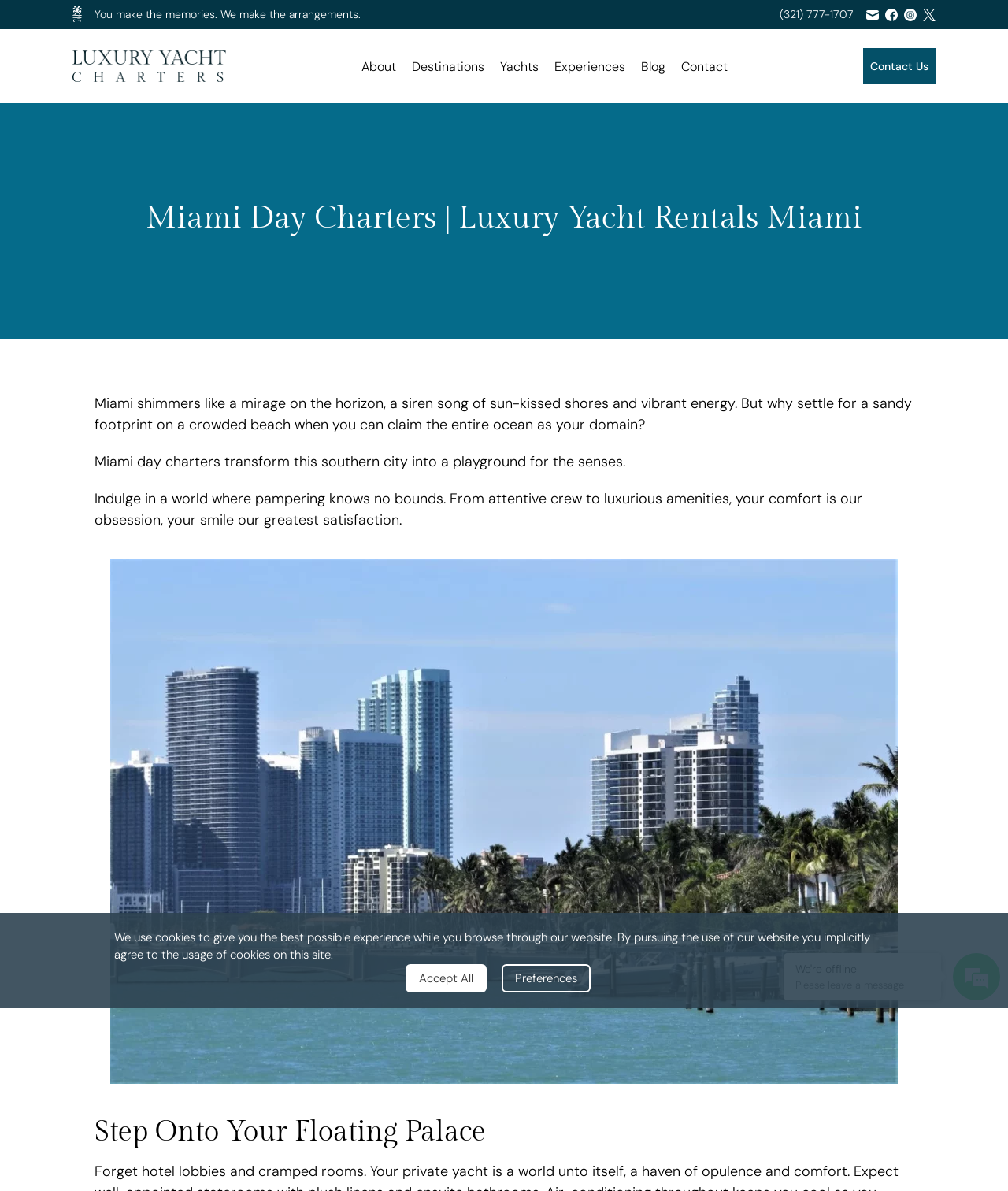Given the description "About", determine the bounding box of the corresponding UI element.

[0.359, 0.049, 0.393, 0.062]